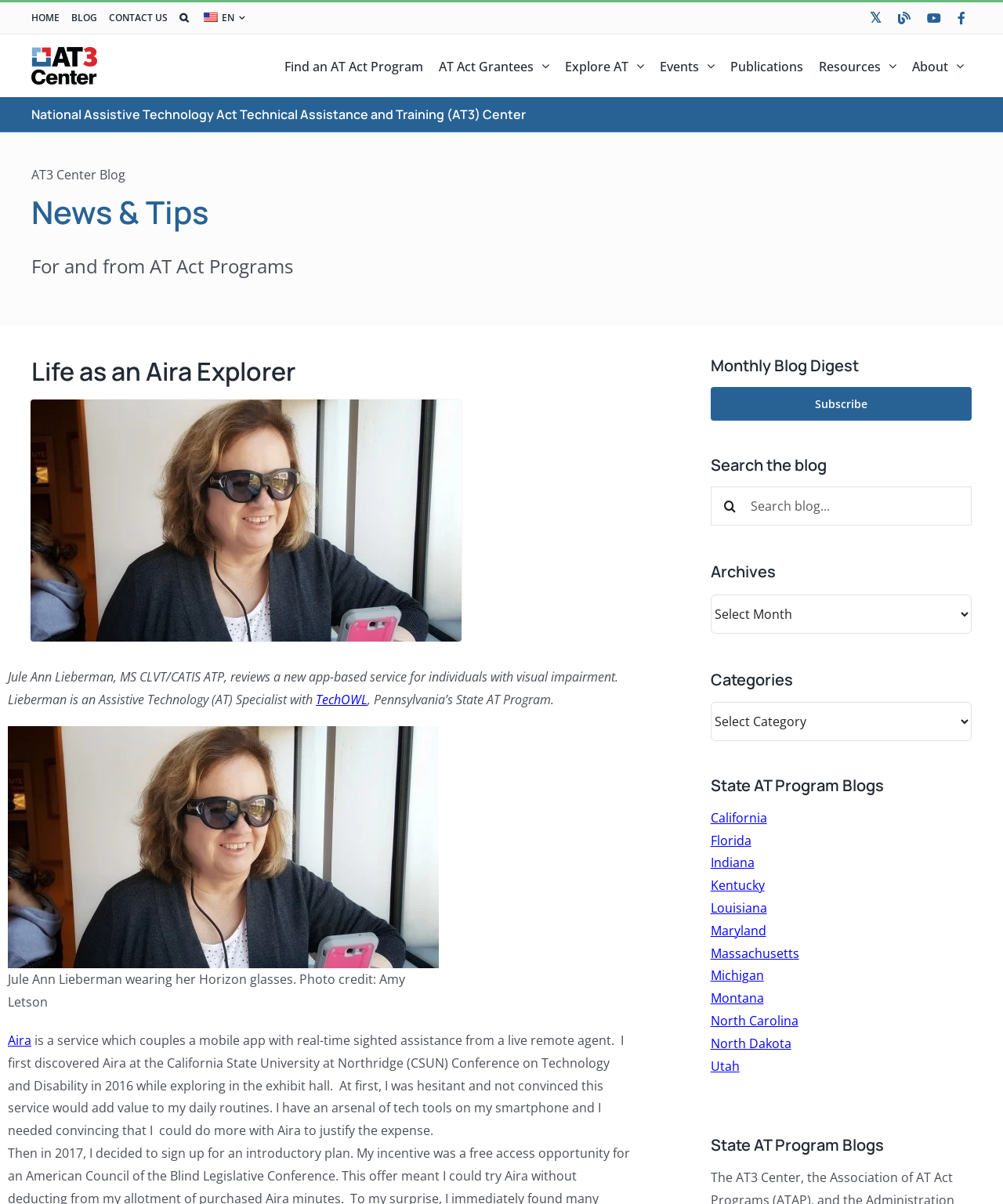What is the name of the service reviewed in the article?
Look at the image and respond with a single word or a short phrase.

Aira